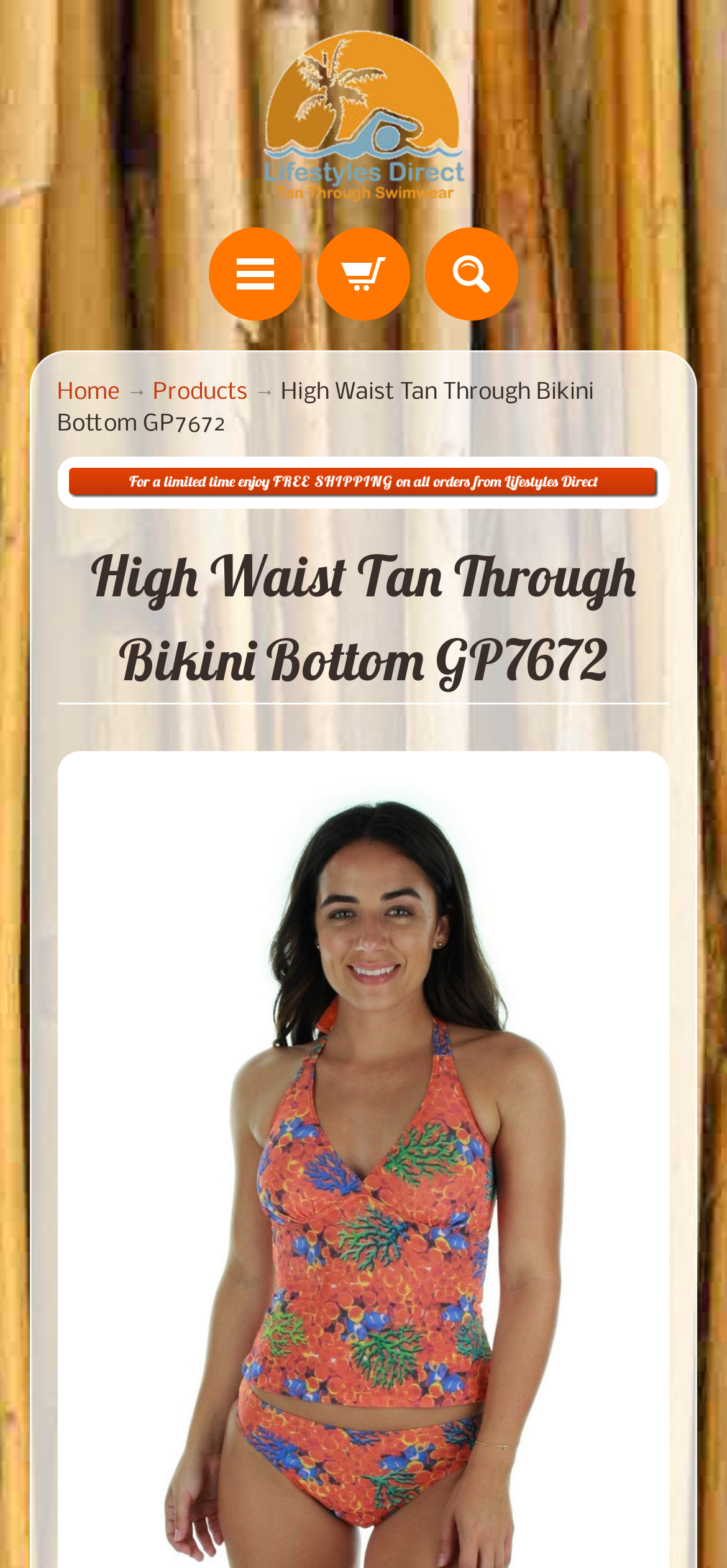How many images are there in the top section?
Provide a fully detailed and comprehensive answer to the question.

I counted the number of image elements in the top section of the webpage and found that there are four images, each corresponding to a link element.